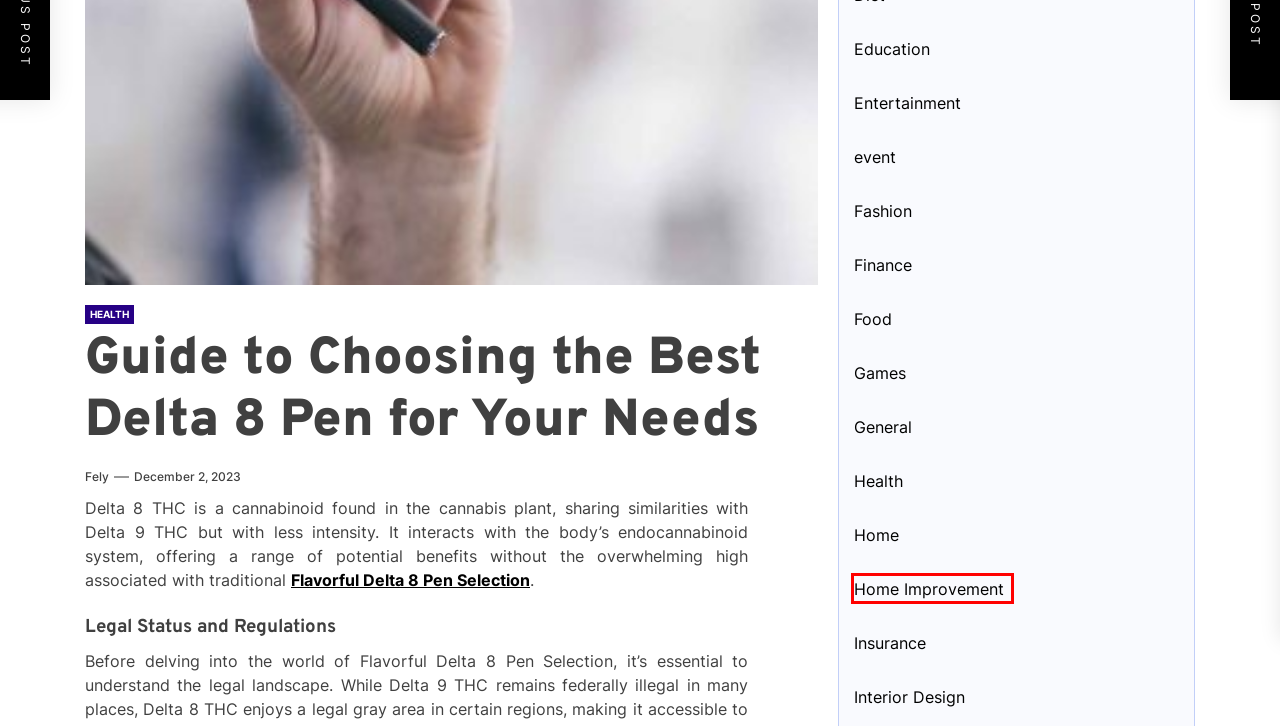Examine the webpage screenshot and identify the UI element enclosed in the red bounding box. Pick the webpage description that most accurately matches the new webpage after clicking the selected element. Here are the candidates:
A. December 29, 2023 - Langocha
B. Delta 8 Disposable Vape Pens
C. Insurance Archives - Langocha
D. Home Improvement Archives - Langocha
E. Automobile Archives - Langocha
F. Law Archives - Langocha
G. Health Archives - Langocha
H. Beyond Discomfort: A Comprehensive Guide to Tapentadol 100mg and Its Analgesic Power - Langocha

D